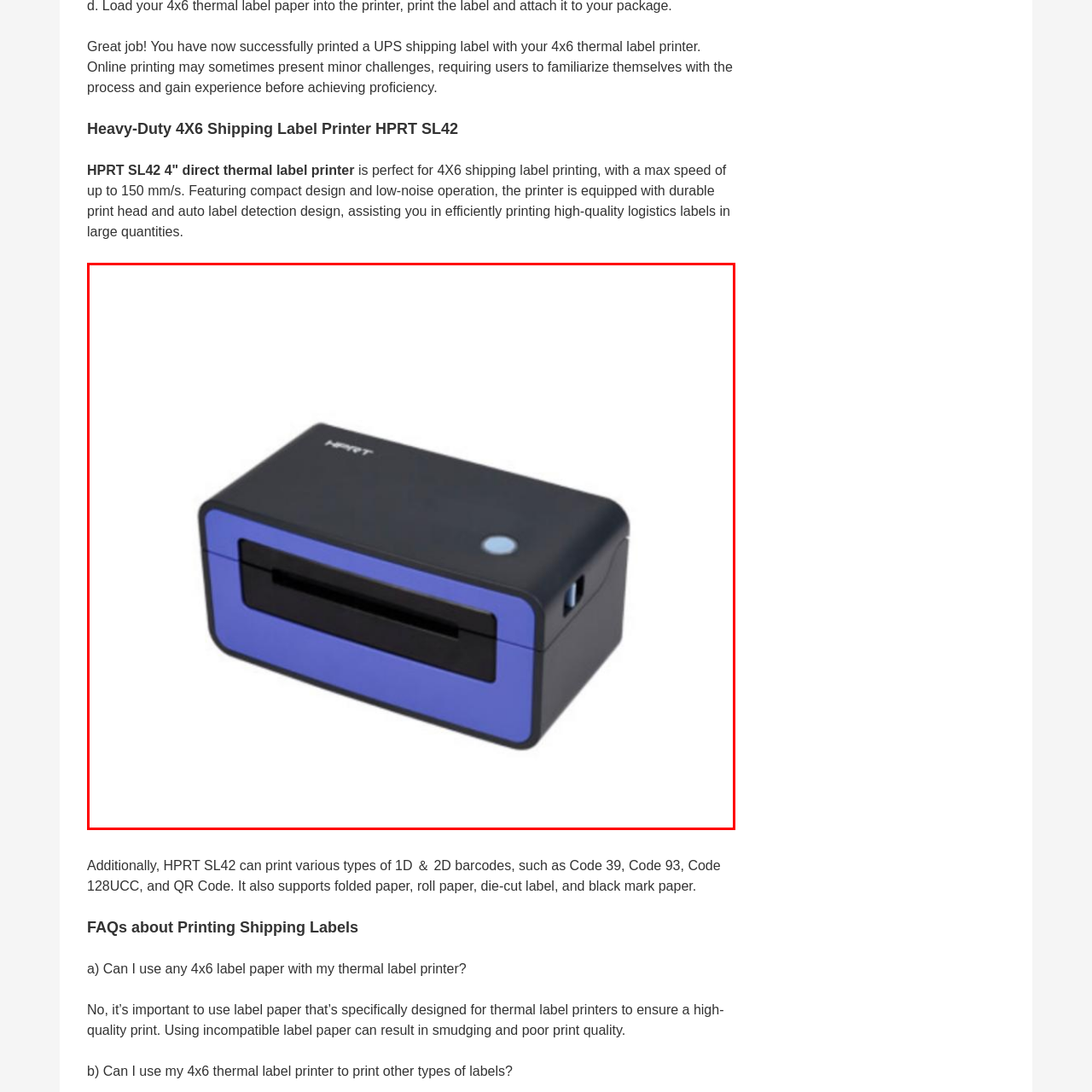Thoroughly describe the content of the image found within the red border.

The image showcases the HPRT SL42, a compact and efficient 4x6 thermal label printer designed for high-quality shipping label printing. Characterized by its sleek design with a striking blue trim, this printer is both durable and low-noise, making it ideal for busy shipping environments. It supports a maximum print speed of up to 150 mm/s, ensuring quick and reliable output of logistics labels. The printer is equipped with features such as durable print heads and auto label detection, allowing for effortless handling of various label types, including rolled and die-cut labels.